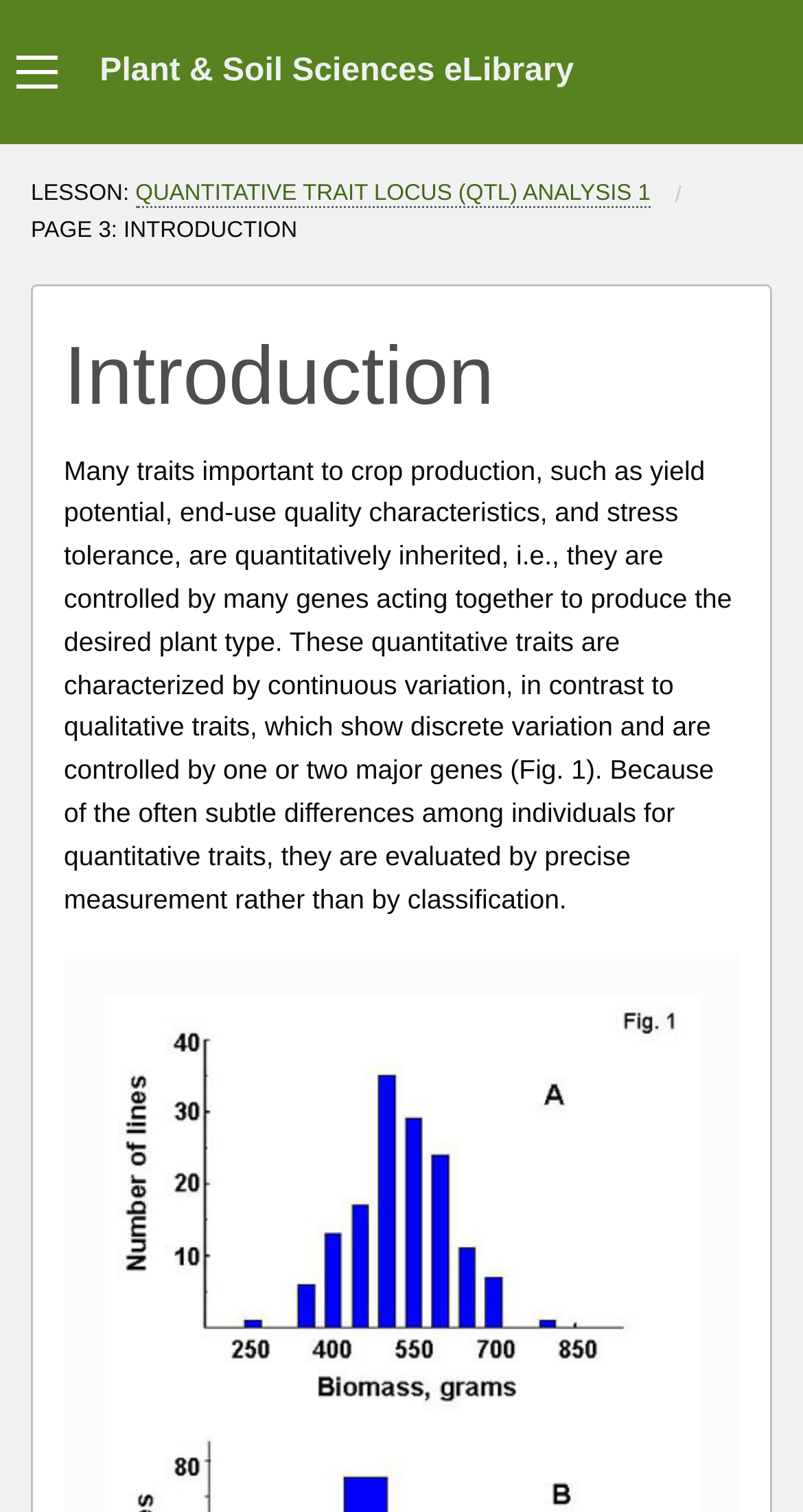Please reply with a single word or brief phrase to the question: 
What is the name of the library linked at the top of the page?

Plant & Soil Sciences eLibrary